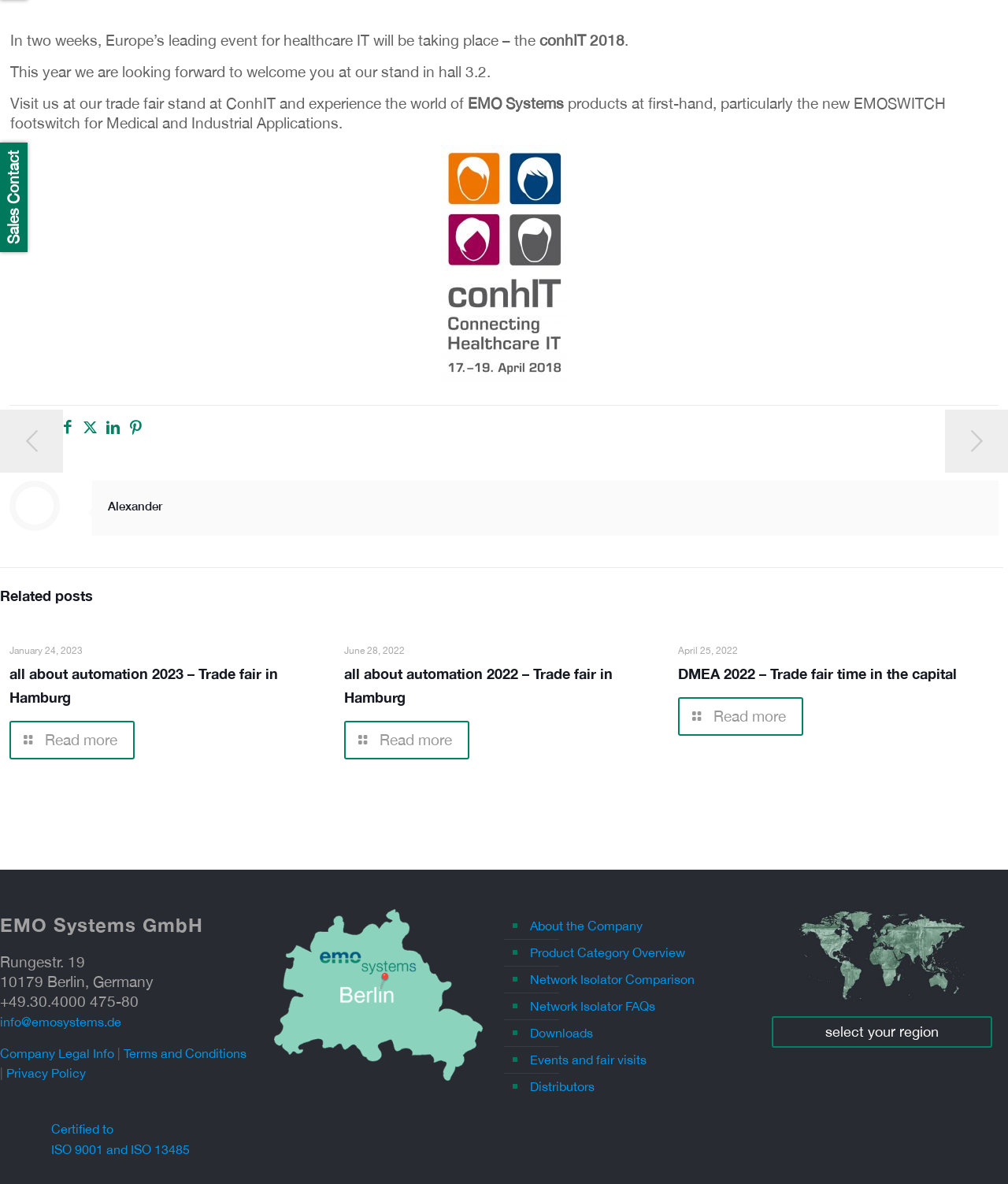Determine the bounding box coordinates for the HTML element described here: "Google Rating4.3".

None